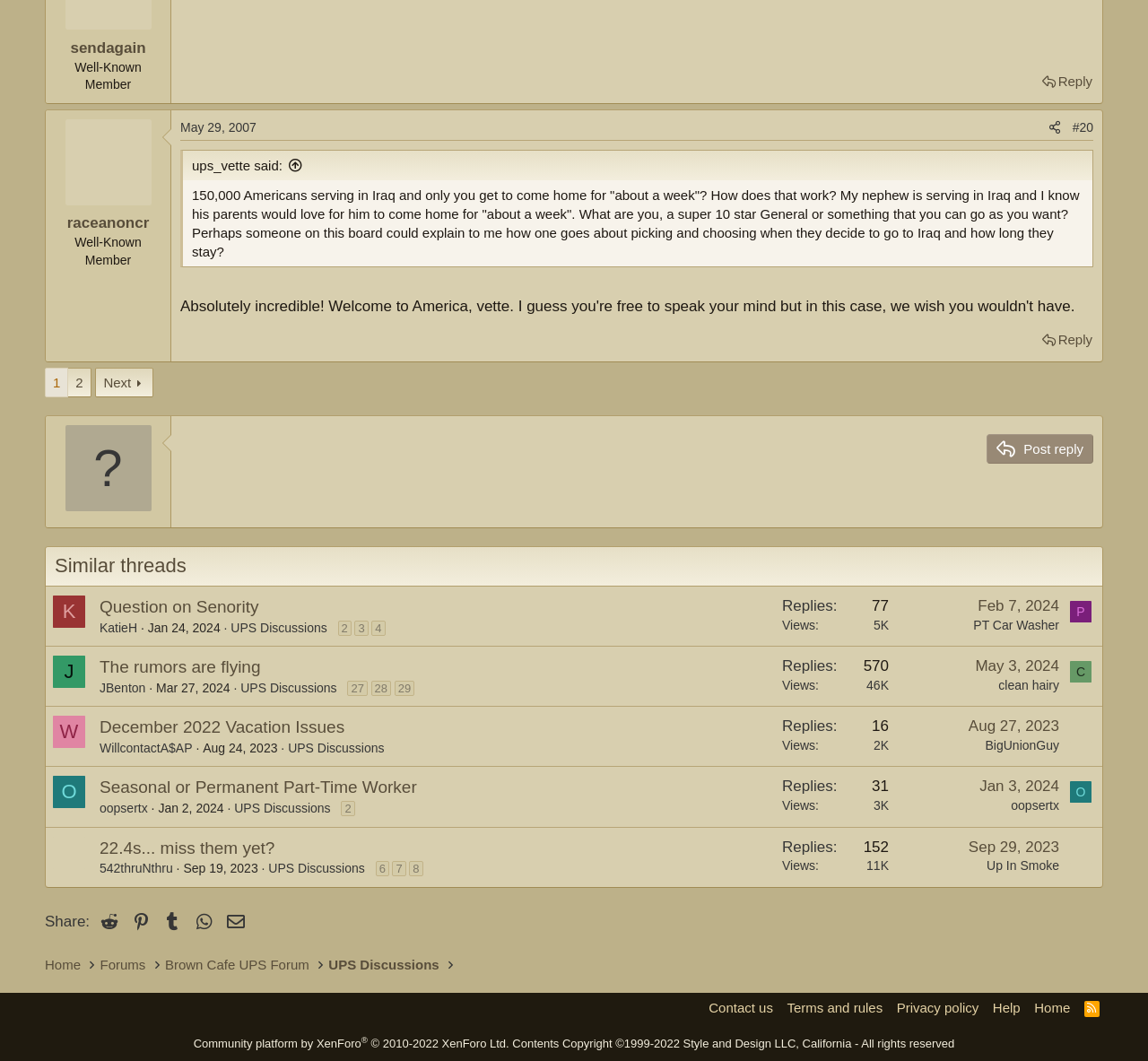Determine the bounding box coordinates of the element that should be clicked to execute the following command: "Click the 'Post reply' button".

[0.859, 0.409, 0.952, 0.437]